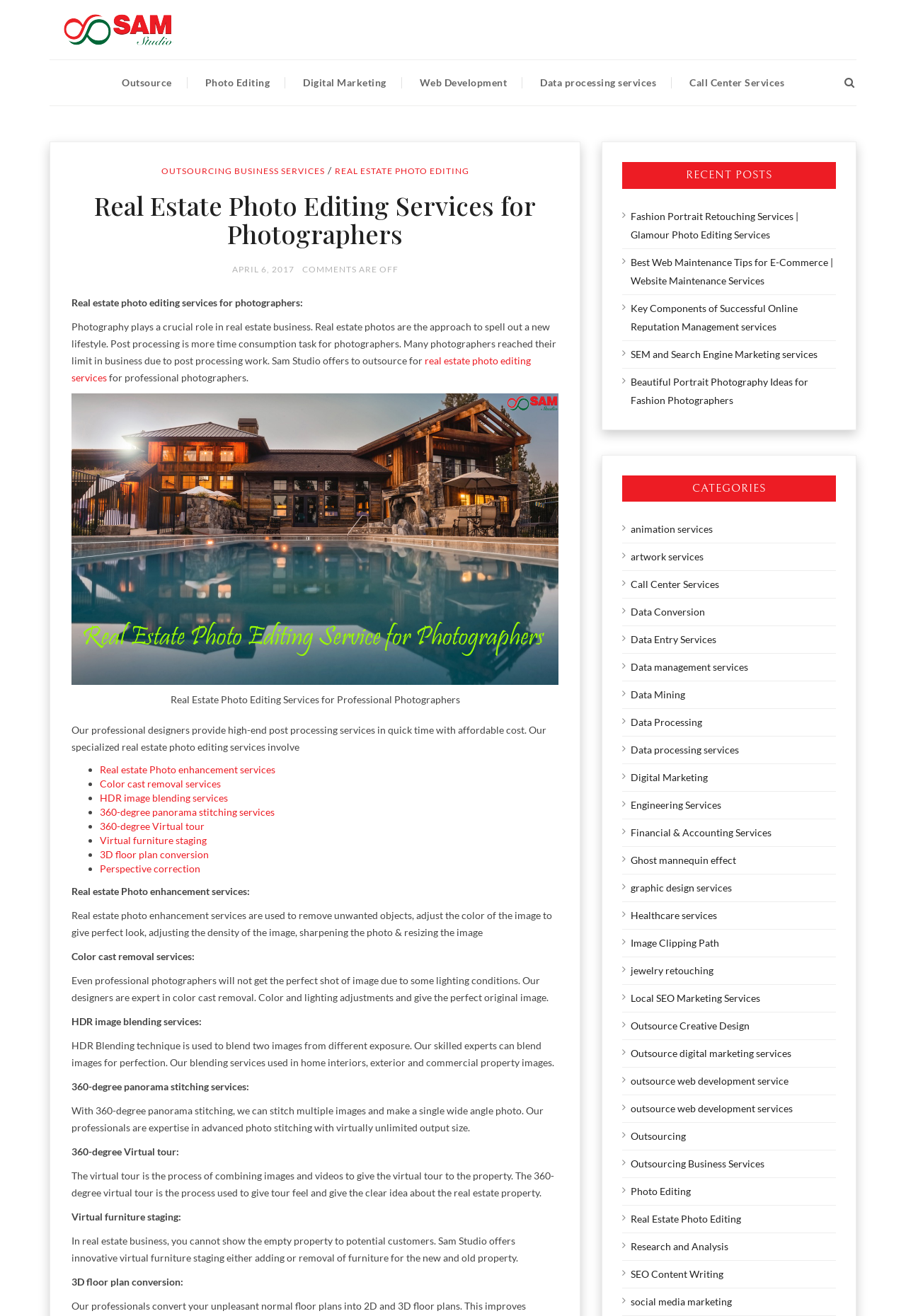Show the bounding box coordinates for the HTML element described as: "Call Center Services".

[0.696, 0.439, 0.794, 0.448]